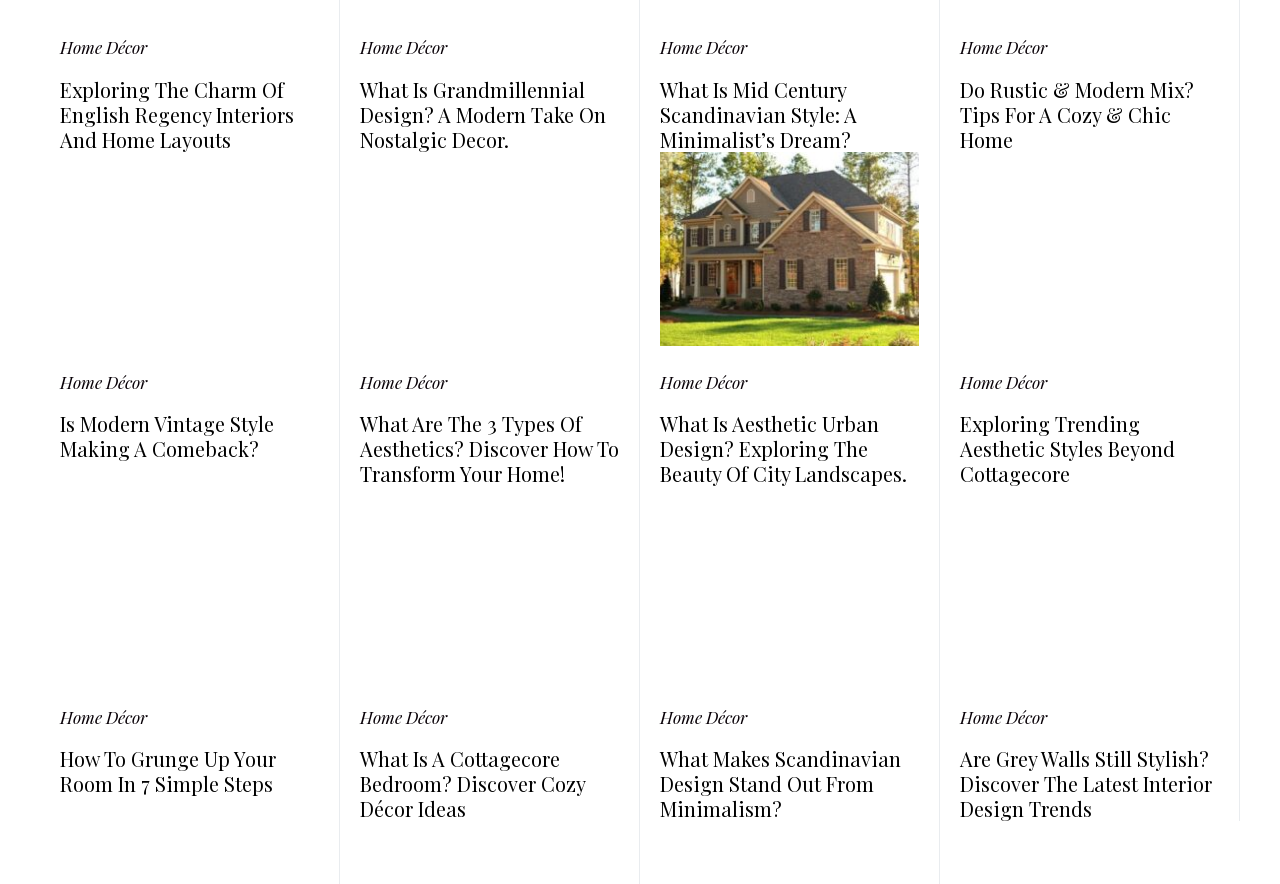Determine the bounding box coordinates for the area that needs to be clicked to fulfill this task: "Read 'What Is Grandmillennial Design? A Modern Take On Nostalgic Decor.'". The coordinates must be given as four float numbers between 0 and 1, i.e., [left, top, right, bottom].

[0.281, 0.086, 0.473, 0.173]